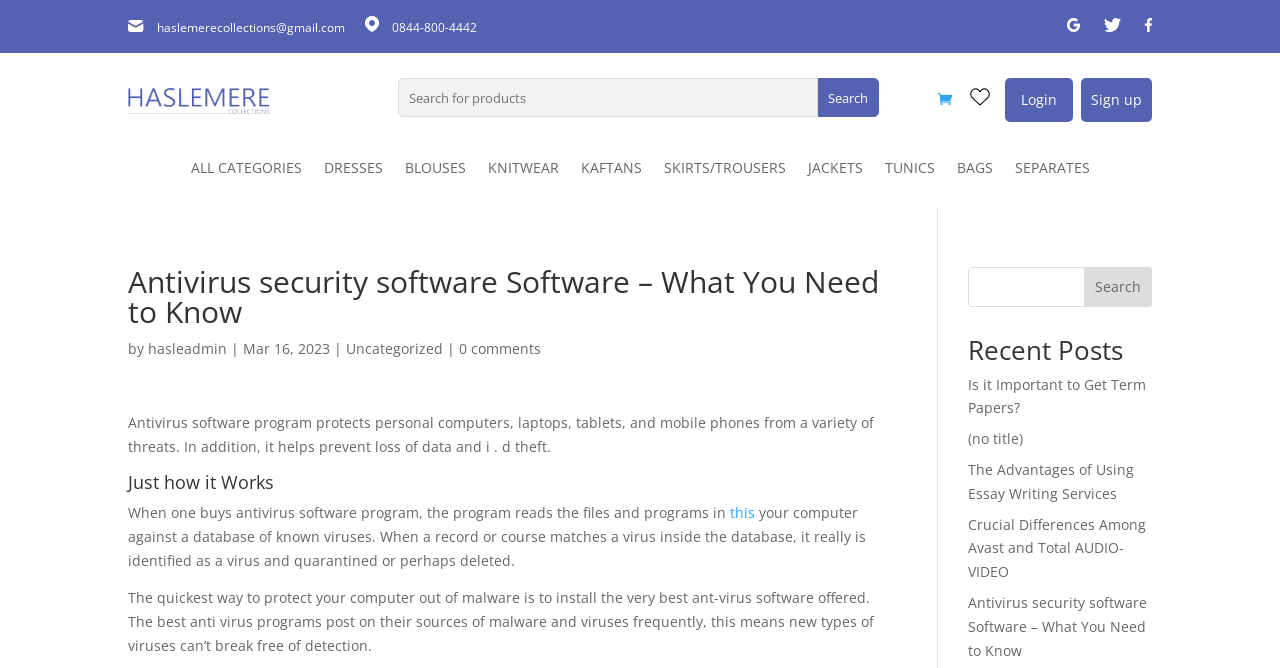What is the phone number on the webpage?
From the screenshot, provide a brief answer in one word or phrase.

0844-800-4442